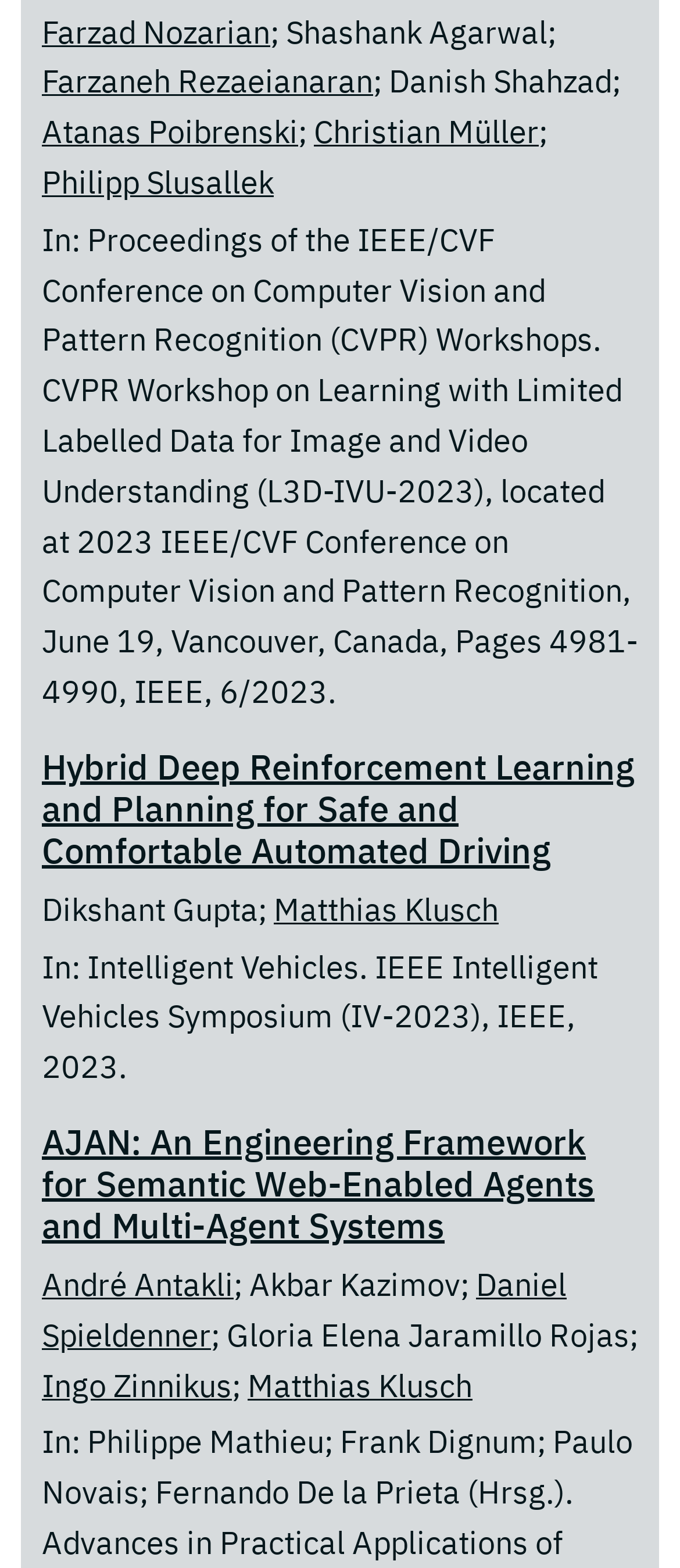Find and specify the bounding box coordinates that correspond to the clickable region for the instruction: "Check the publication details of AJAN: An Engineering Framework for Semantic Web-Enabled Agents and Multi-Agent Systems".

[0.062, 0.713, 0.874, 0.796]